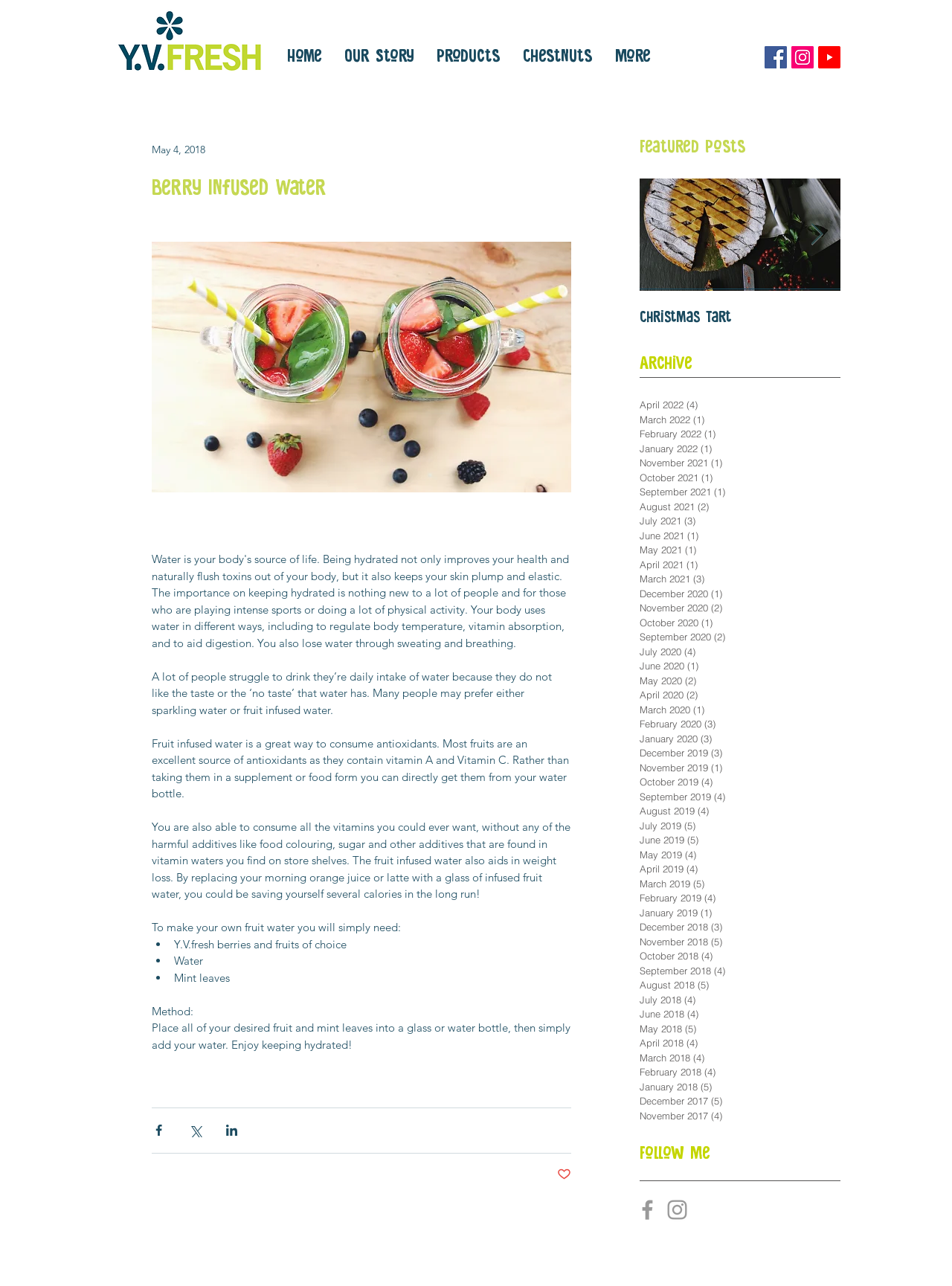What is the purpose of replacing morning orange juice or latte with infused fruit water?
Could you answer the question with a detailed and thorough explanation?

The blog post suggests that replacing morning orange juice or latte with infused fruit water can aid in weight loss, as it can save several calories in the long run.